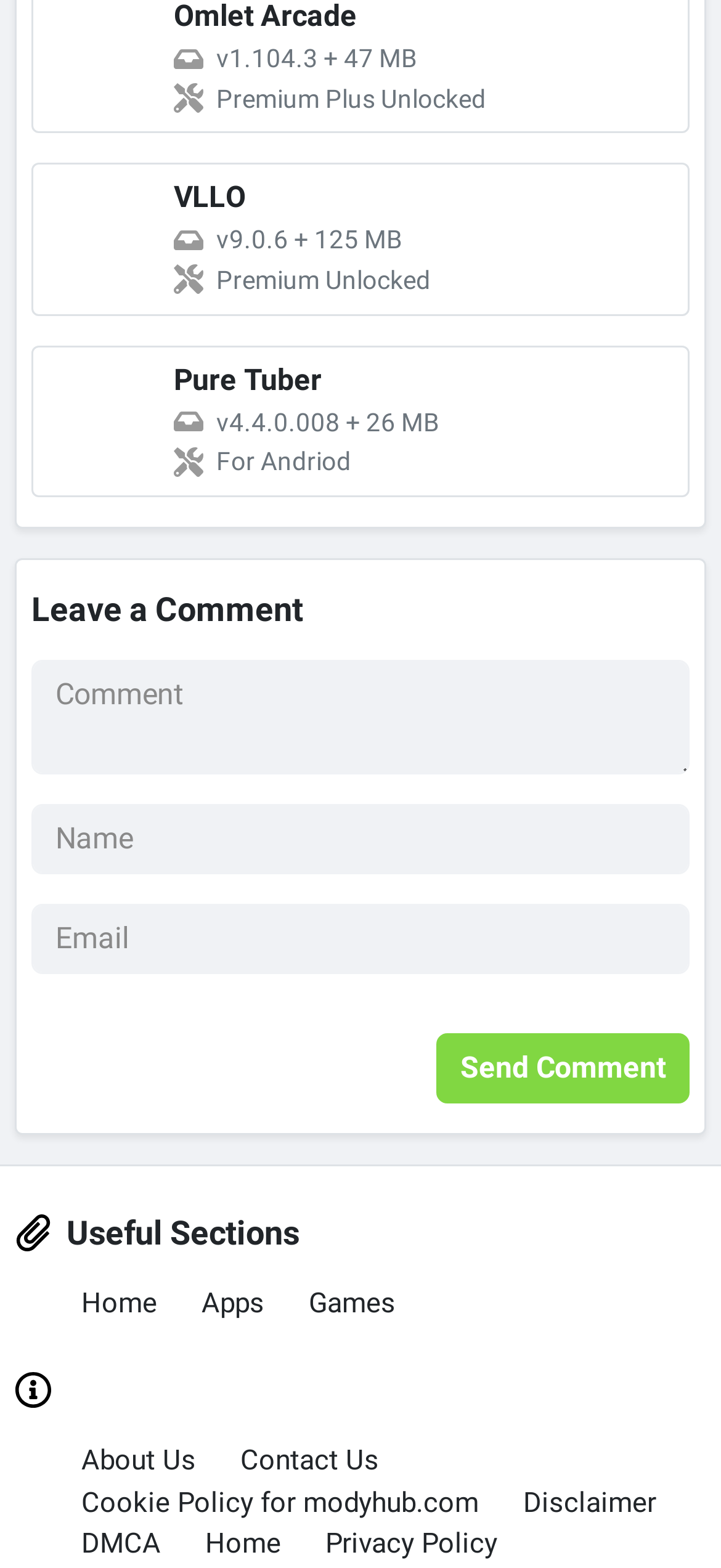Identify the bounding box coordinates of the region I need to click to complete this instruction: "Click on Send Comment".

[0.605, 0.658, 0.956, 0.703]